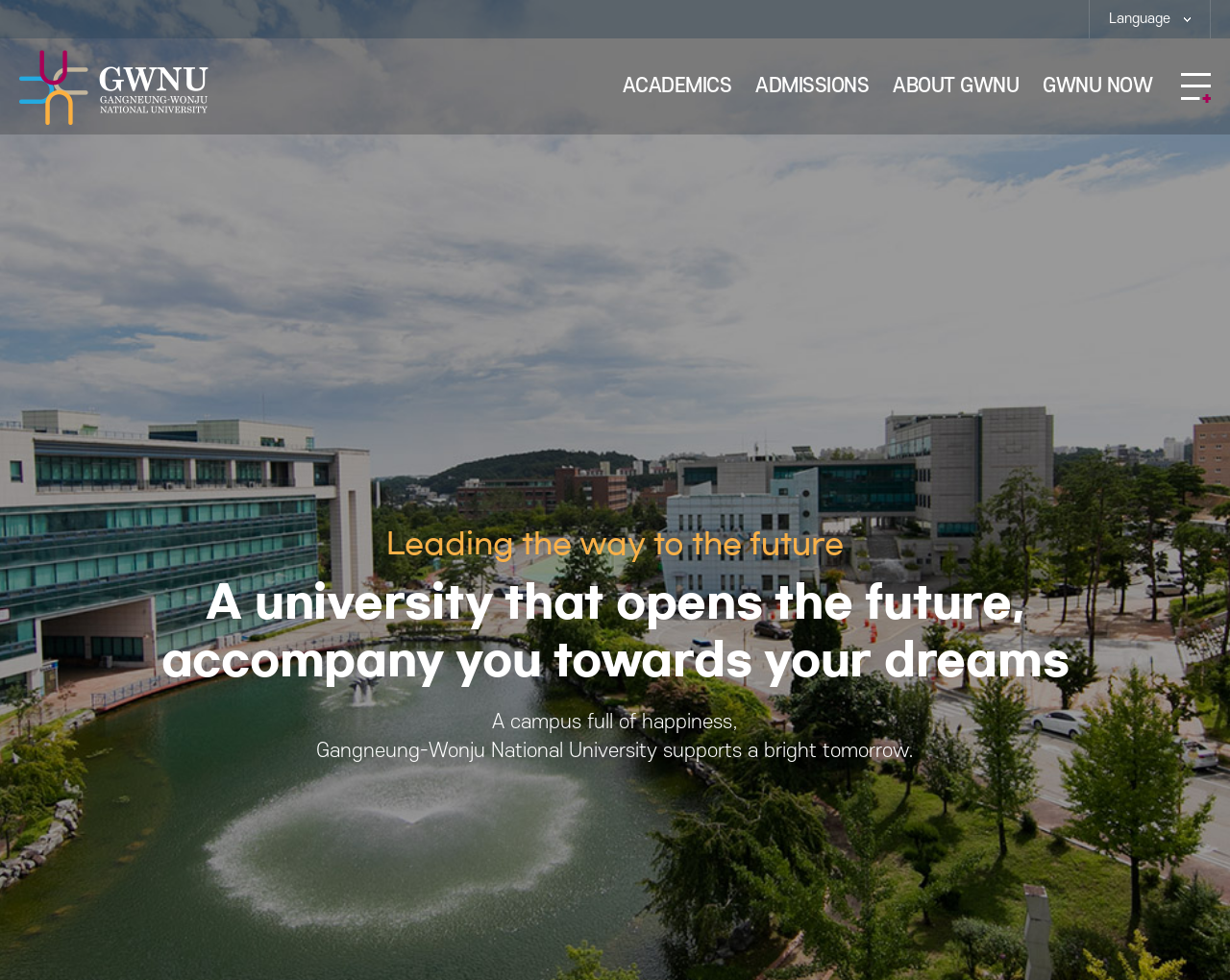Identify the bounding box coordinates necessary to click and complete the given instruction: "Check the sitemap".

[0.96, 0.074, 0.984, 0.105]